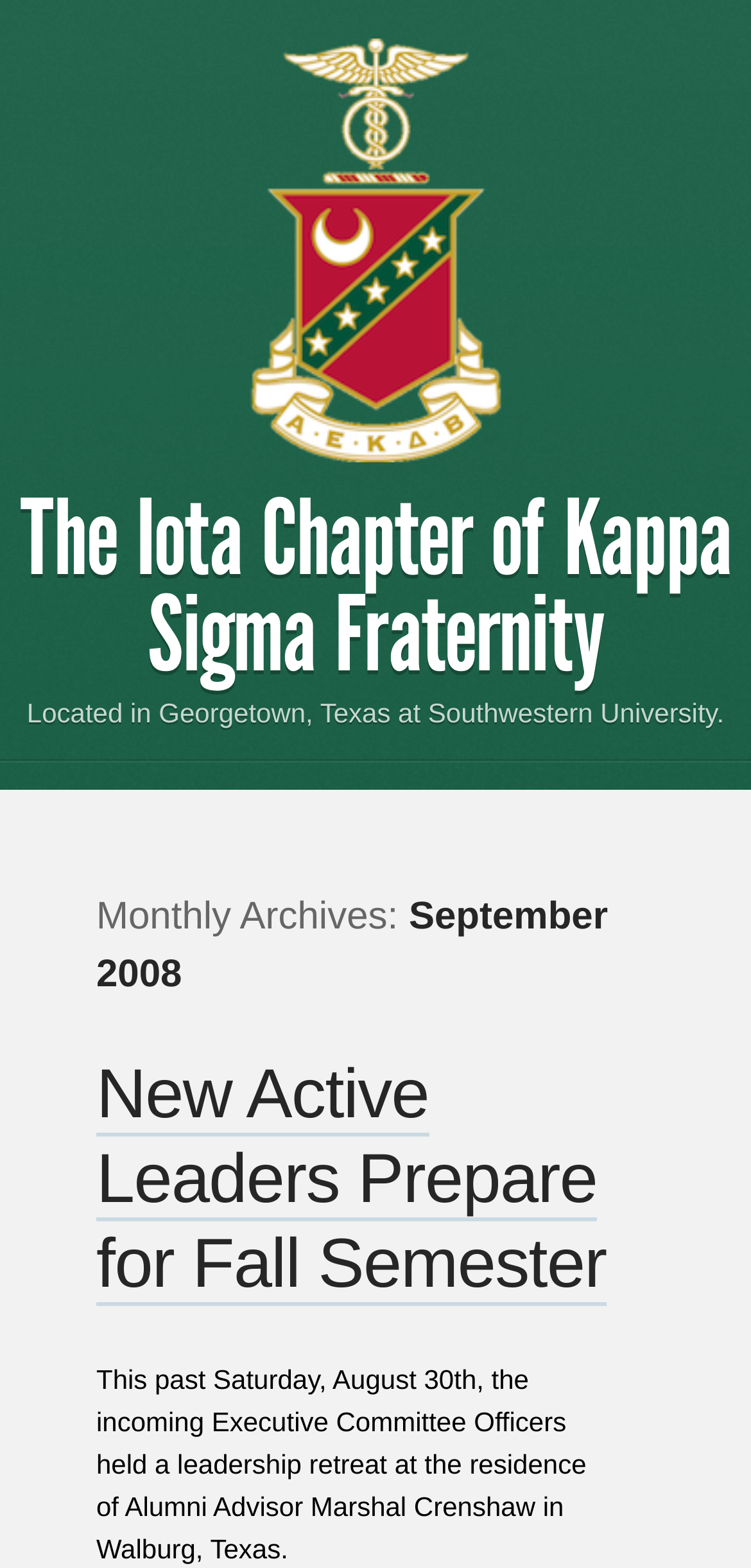What is the name of the Alumni Advisor?
Using the visual information, respond with a single word or phrase.

Marshal Crenshaw